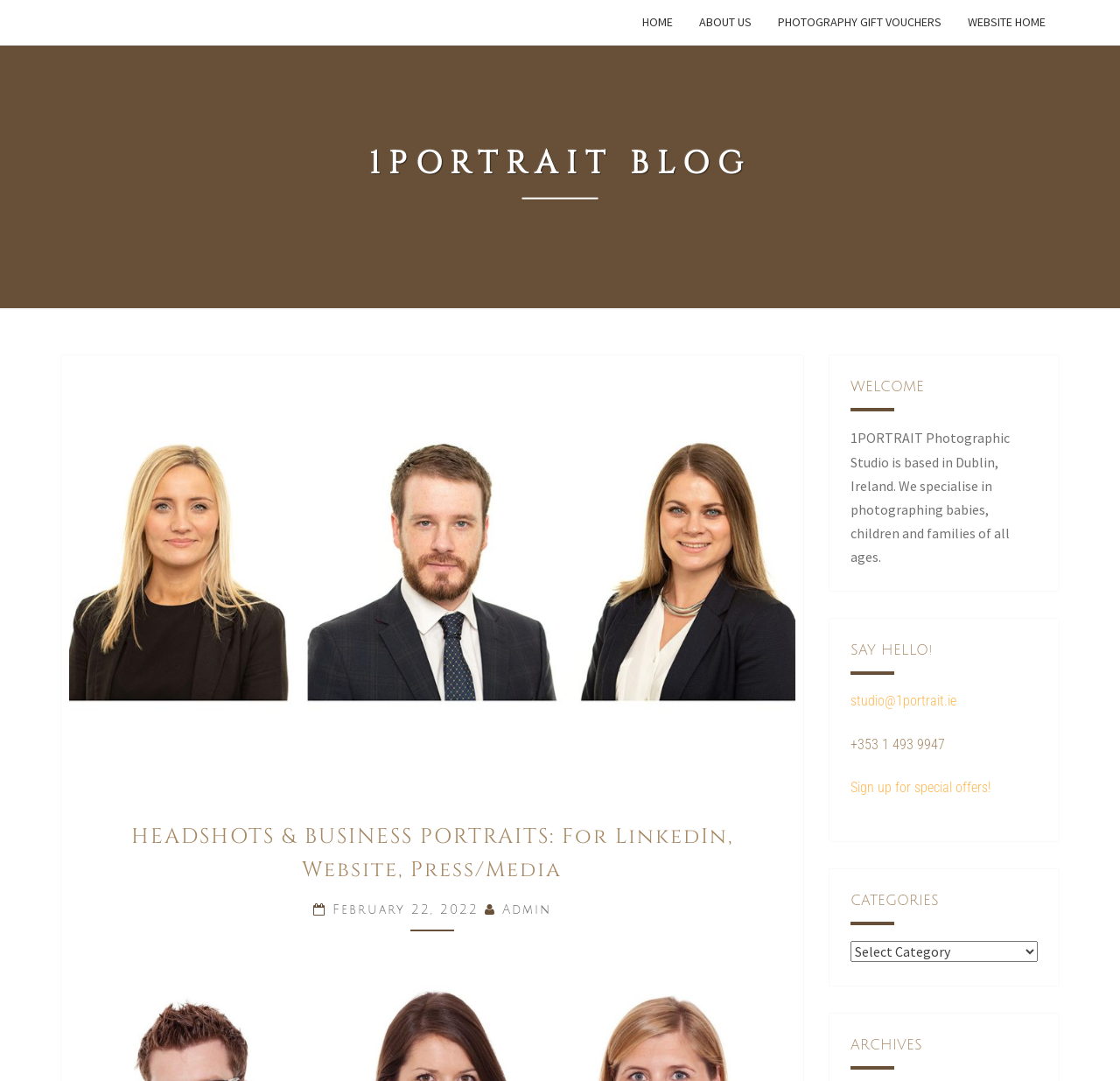What is the purpose of the 'Categories' dropdown?
Based on the image, answer the question with a single word or brief phrase.

to select categories